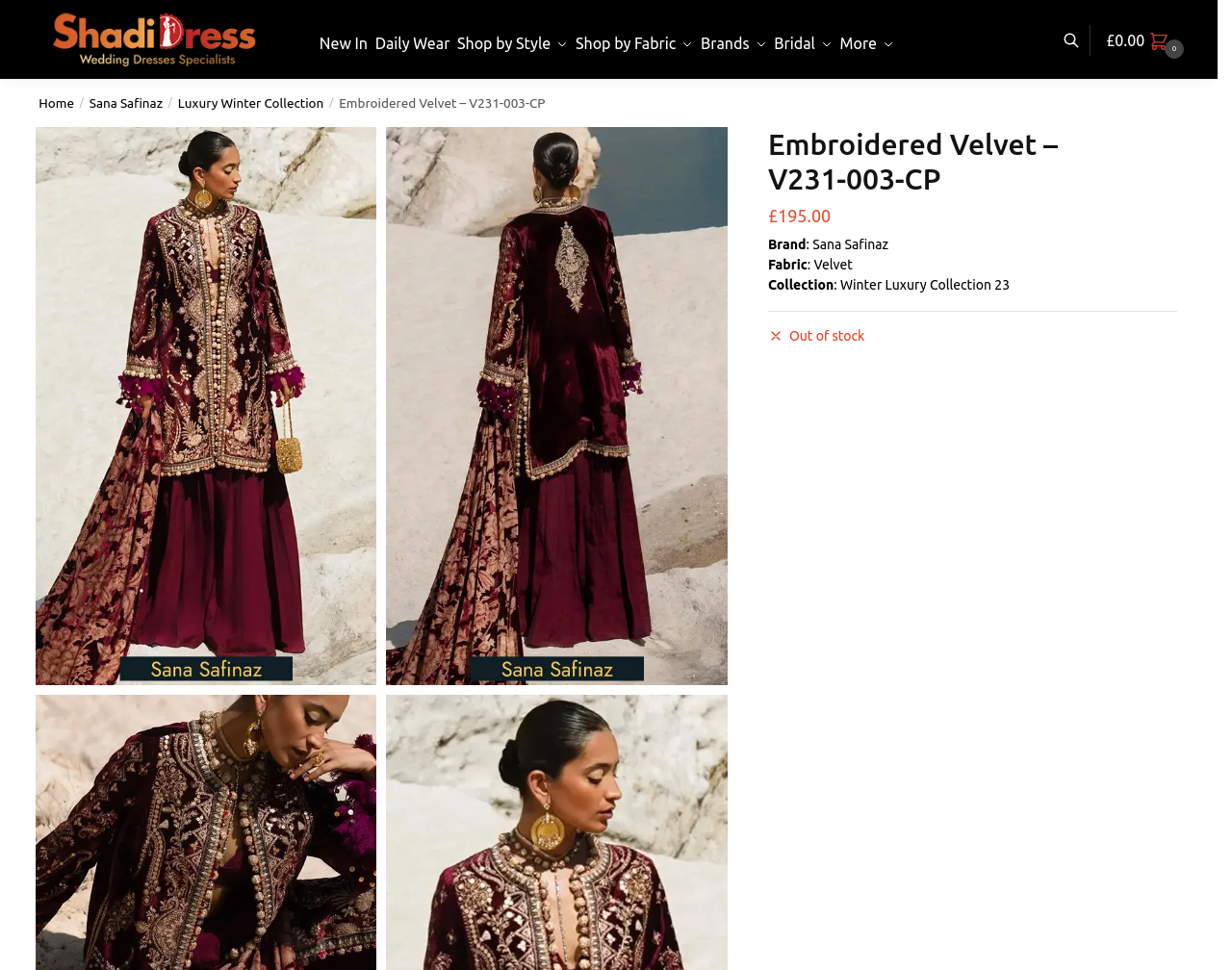Identify the bounding box coordinates for the element you need to click to achieve the following task: "Go to the Bridal section". The coordinates must be four float values ranging from 0 to 1, formatted as [left, top, right, bottom].

[0.636, 0.0, 0.697, 0.082]